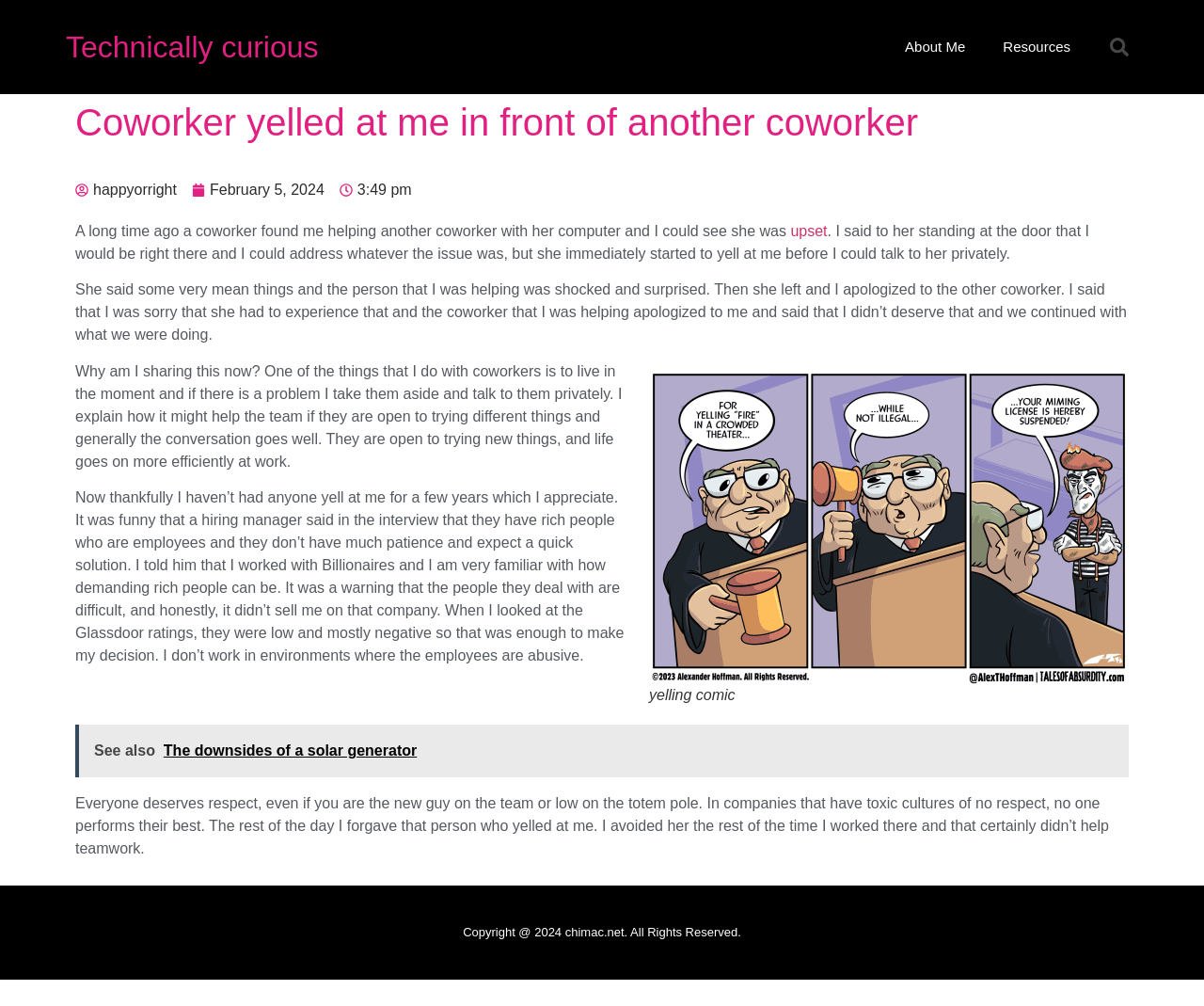Please identify the bounding box coordinates of the element's region that needs to be clicked to fulfill the following instruction: "Check the yelling comic". The bounding box coordinates should consist of four float numbers between 0 and 1, i.e., [left, top, right, bottom].

[0.539, 0.363, 0.938, 0.702]